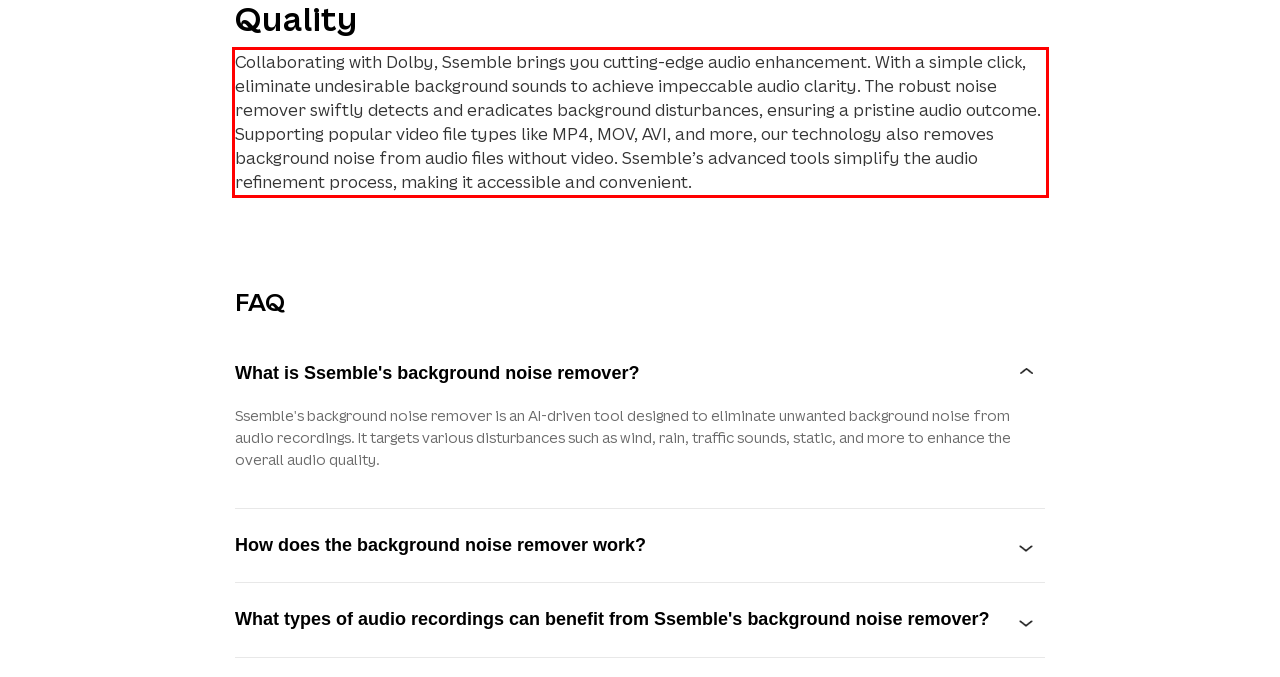Given a screenshot of a webpage, identify the red bounding box and perform OCR to recognize the text within that box.

Collaborating with Dolby, Ssemble brings you cutting-edge audio enhancement. With a simple click, eliminate undesirable background sounds to achieve impeccable audio clarity. The robust noise remover swiftly detects and eradicates background disturbances, ensuring a pristine audio outcome. Supporting popular video file types like MP4, MOV, AVI, and more, our technology also removes background noise from audio files without video. Ssemble’s advanced tools simplify the audio refinement process, making it accessible and convenient.